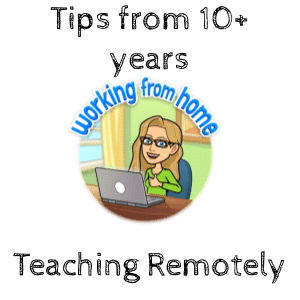What is written above the teacher?
Please answer the question with a detailed response using the information from the screenshot.

The phrase 'Tips from 10+ years' is prominently displayed above the teacher, which suggests that the image is showcasing the teacher's experience and expertise in remote teaching.